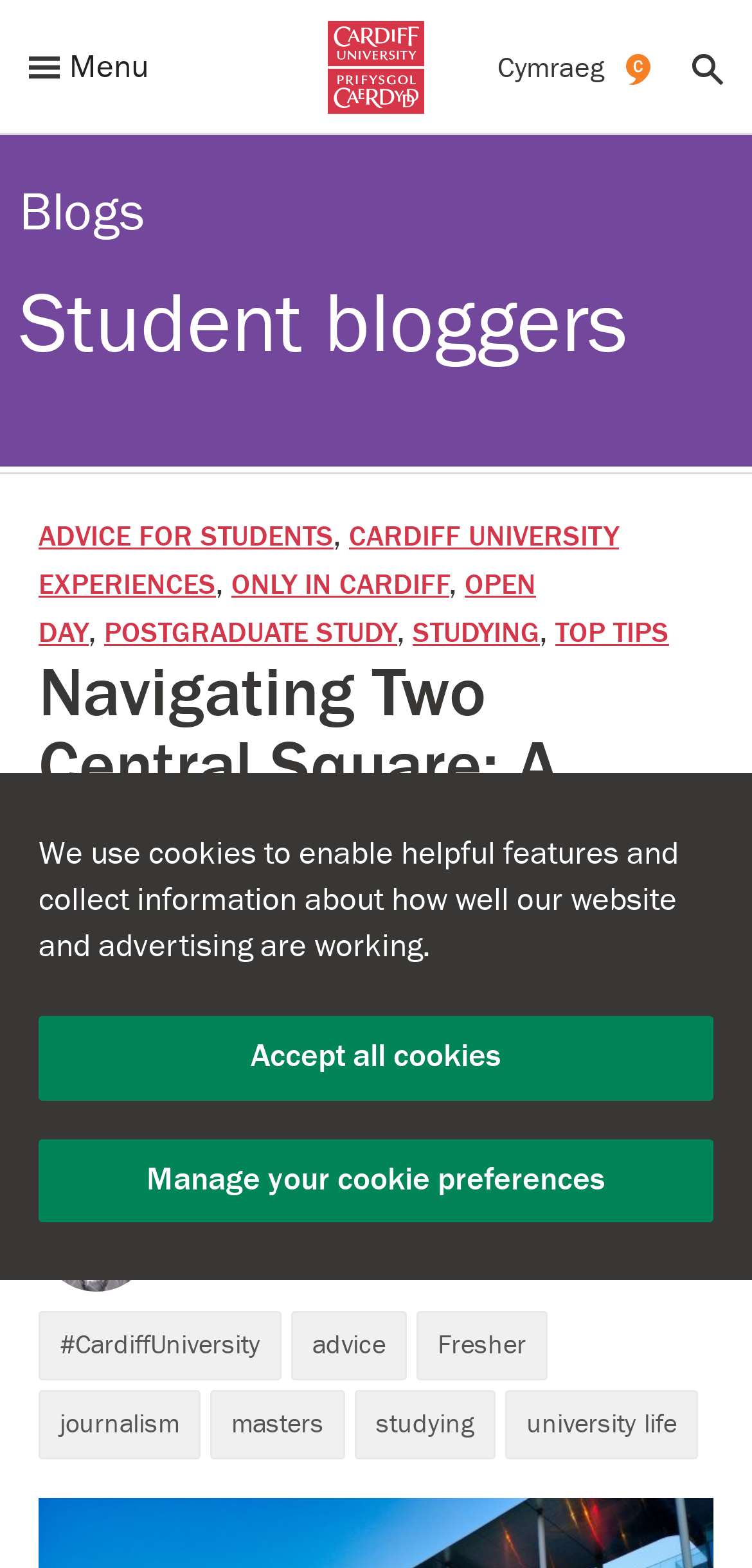Using the element description masters, predict the bounding box coordinates for the UI element. Provide the coordinates in (top-left x, top-left y, bottom-right x, bottom-right y) format with values ranging from 0 to 1.

[0.282, 0.888, 0.456, 0.93]